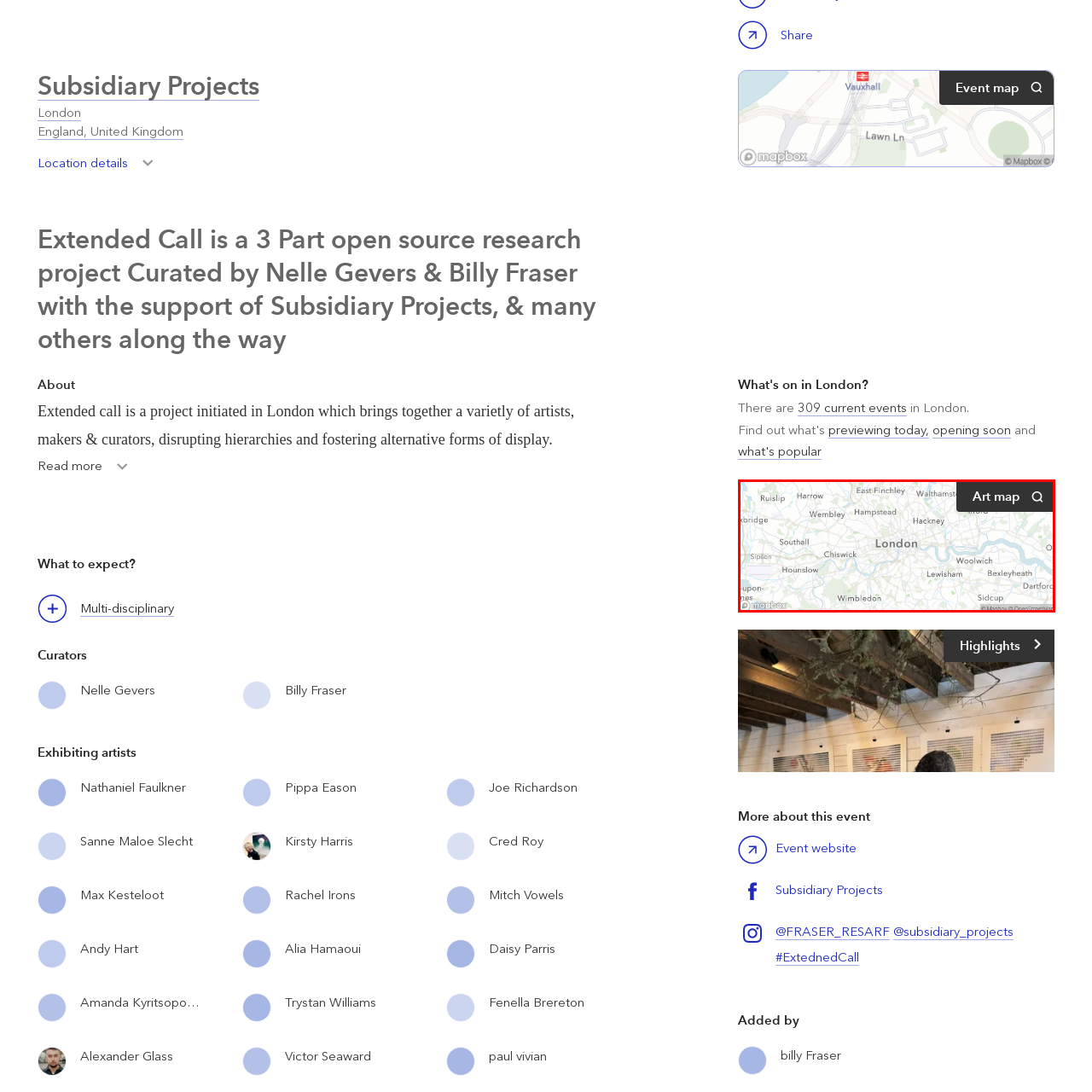Describe in detail what you see in the image highlighted by the red border.

The image depicts a detailed map highlighting London, showing the intricate layout of streets, neighborhoods, and landmarks. The map serves as an essential visual component for the project titled "Extended Call," an open-source research initiative curated by Nelle Gevers and Billy Fraser. It plays a crucial role in showcasing various artists and makers involved in this project, which aims to disrupt traditional hierarchies in art and promote alternative forms of display. The map is aligned with the project's goal of connecting diverse locations within London, enhancing the understanding of the participating artists’ impact across the city.